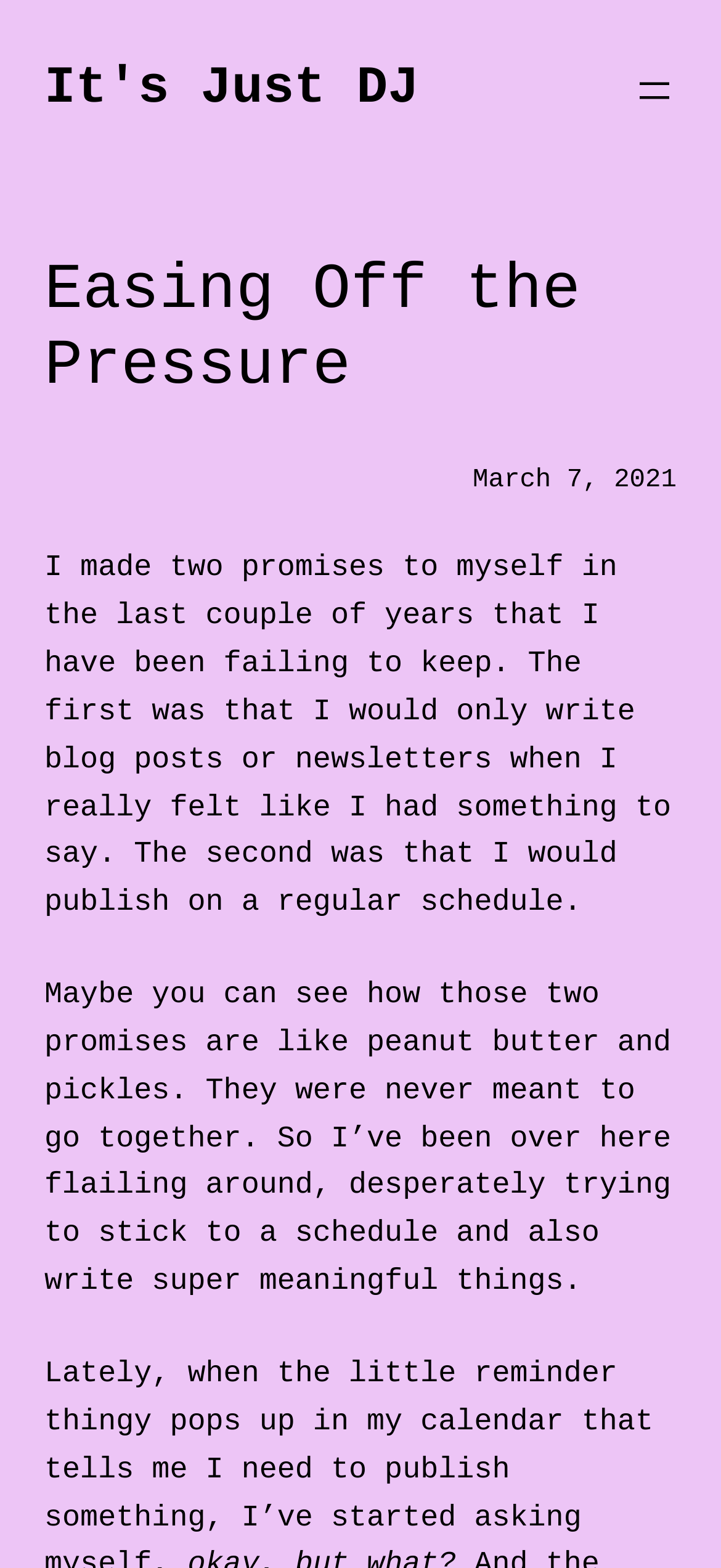What is the text on the top-left of the webpage?
Based on the image, respond with a single word or phrase.

It's Just DJ